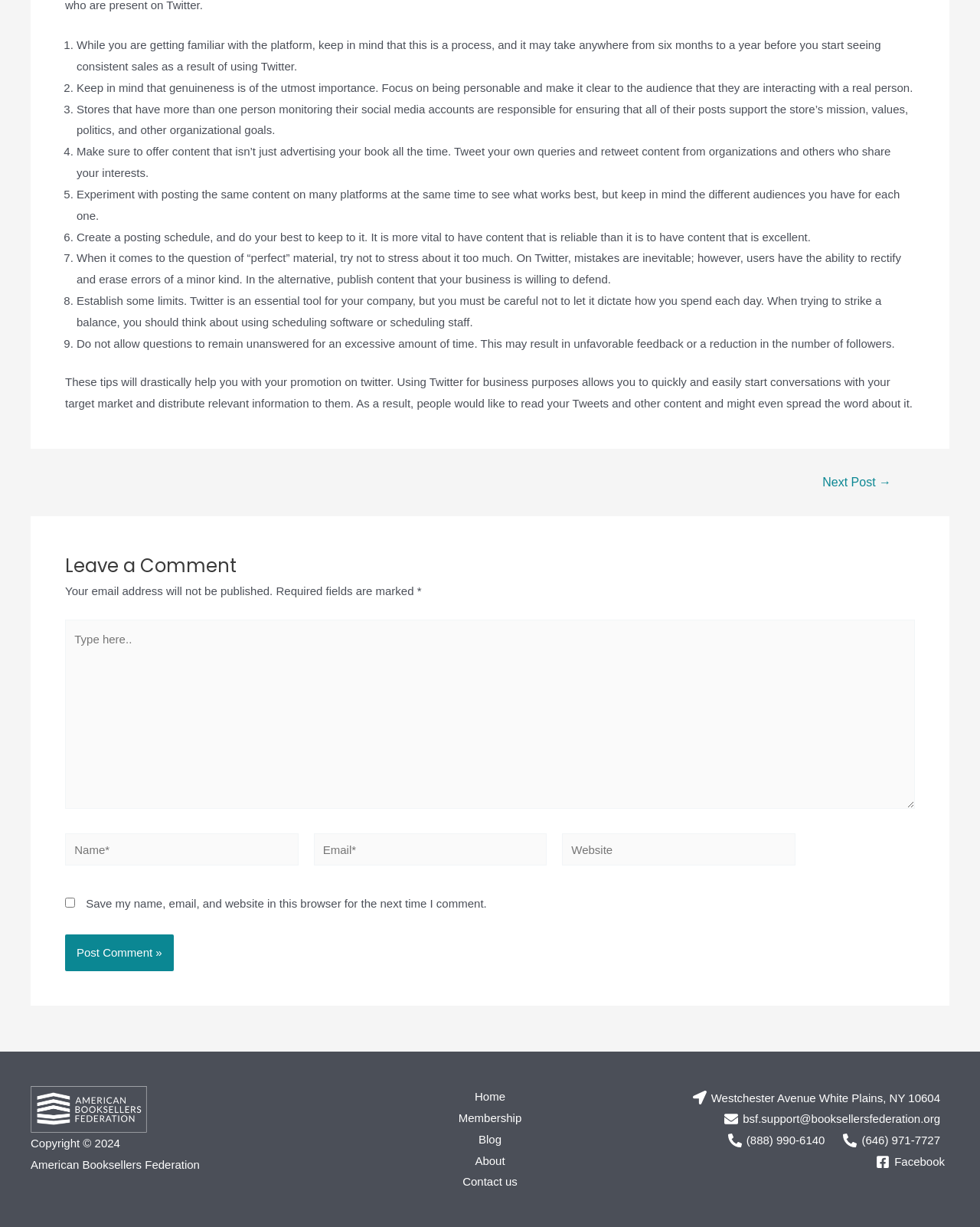Use a single word or phrase to respond to the question:
What should you do if you make a mistake on Twitter?

Rectify and erase errors